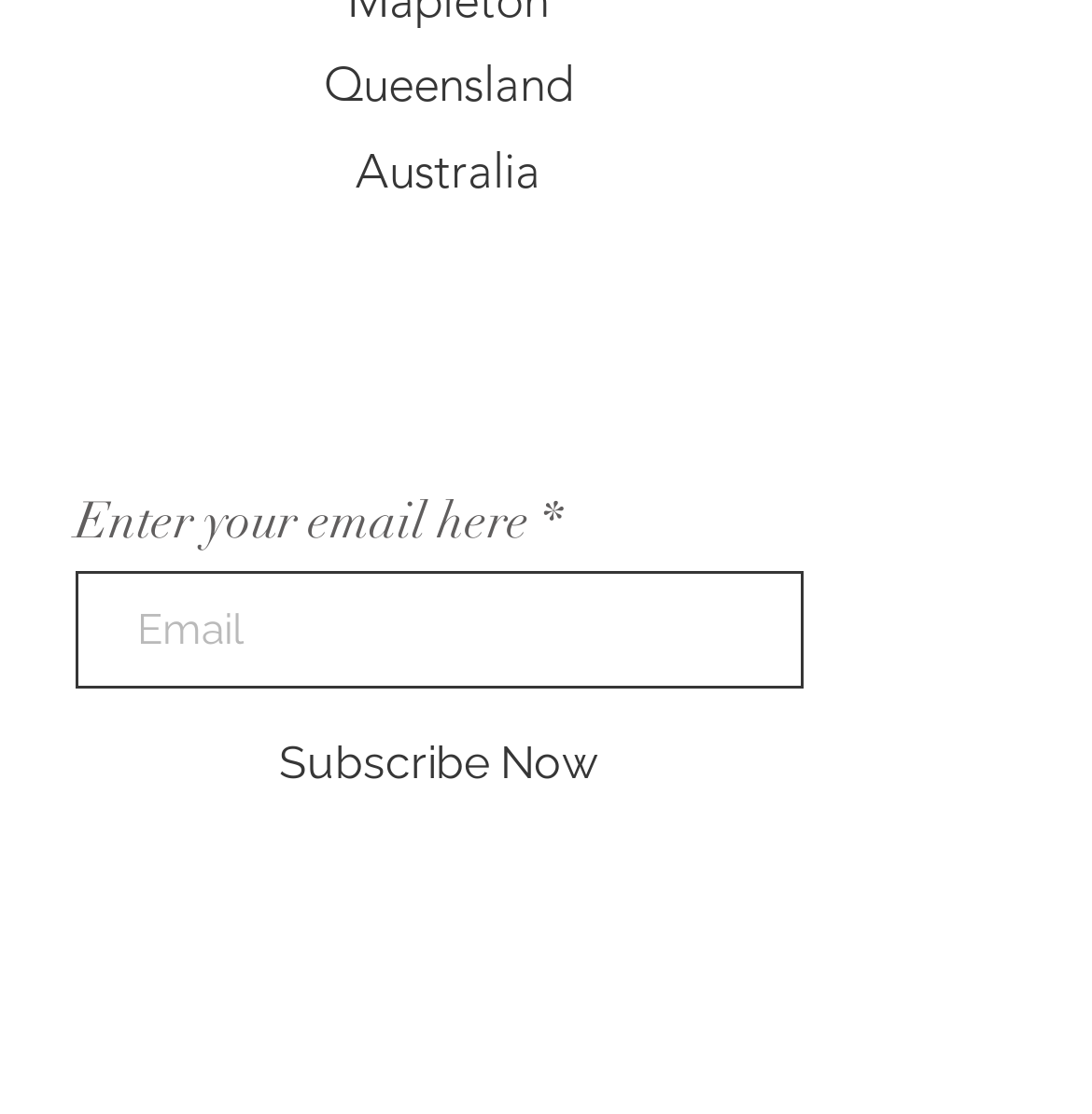How many social media links are there?
Using the image, respond with a single word or phrase.

2